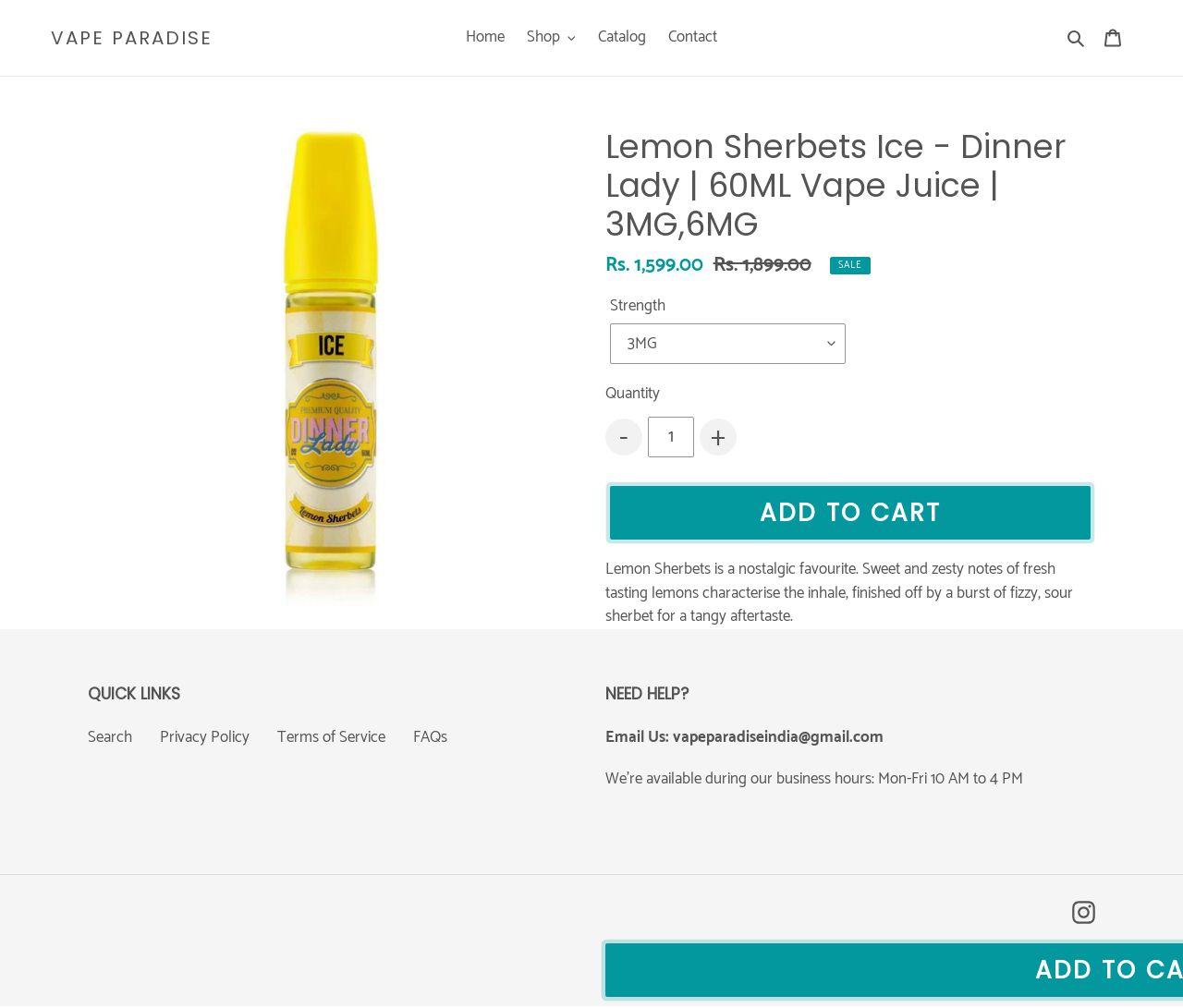Find the bounding box coordinates of the clickable area that will achieve the following instruction: "View cart".

[0.924, 0.016, 0.957, 0.058]